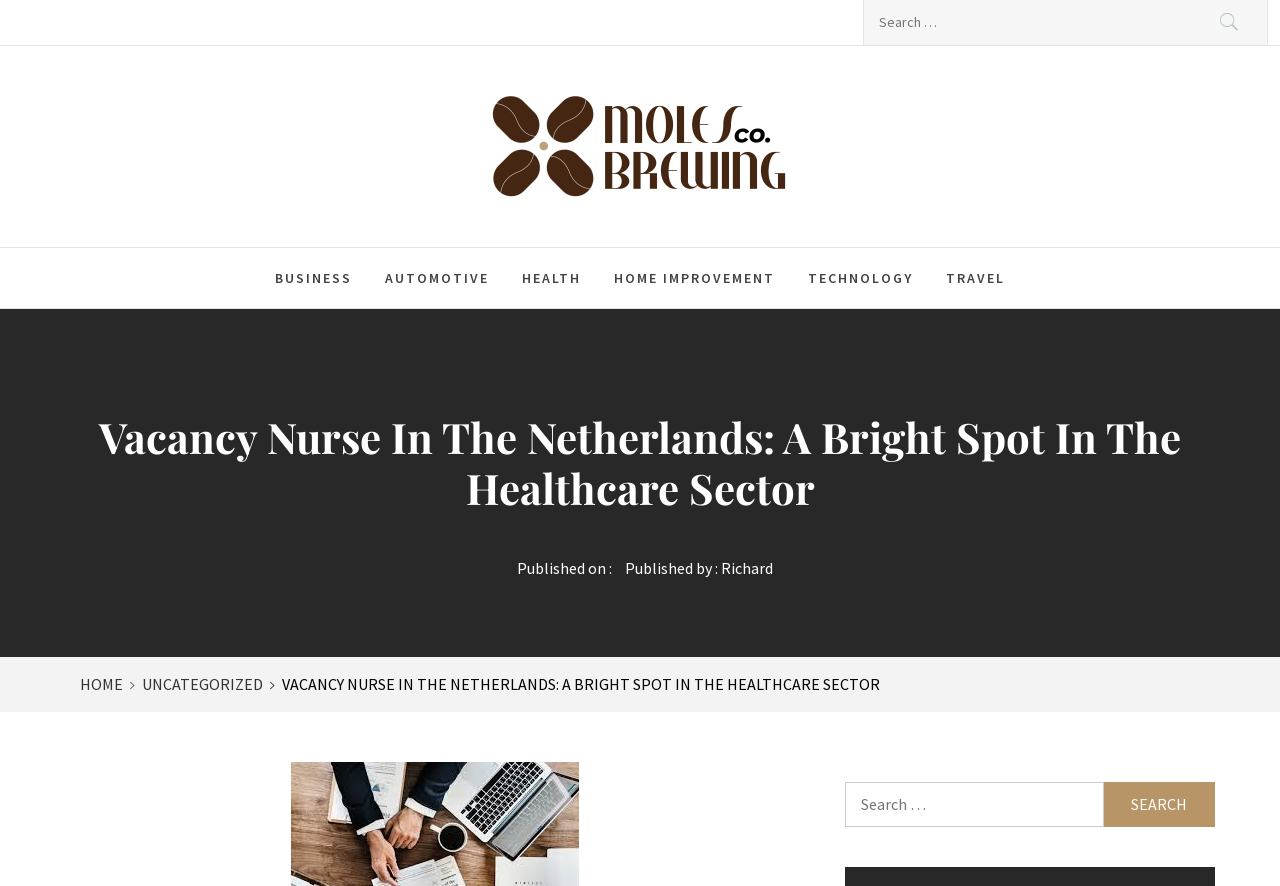What categories are listed on the webpage?
Based on the visual information, provide a detailed and comprehensive answer.

I found the categories by looking at the middle section of the webpage, where I saw a list of links with the category names.